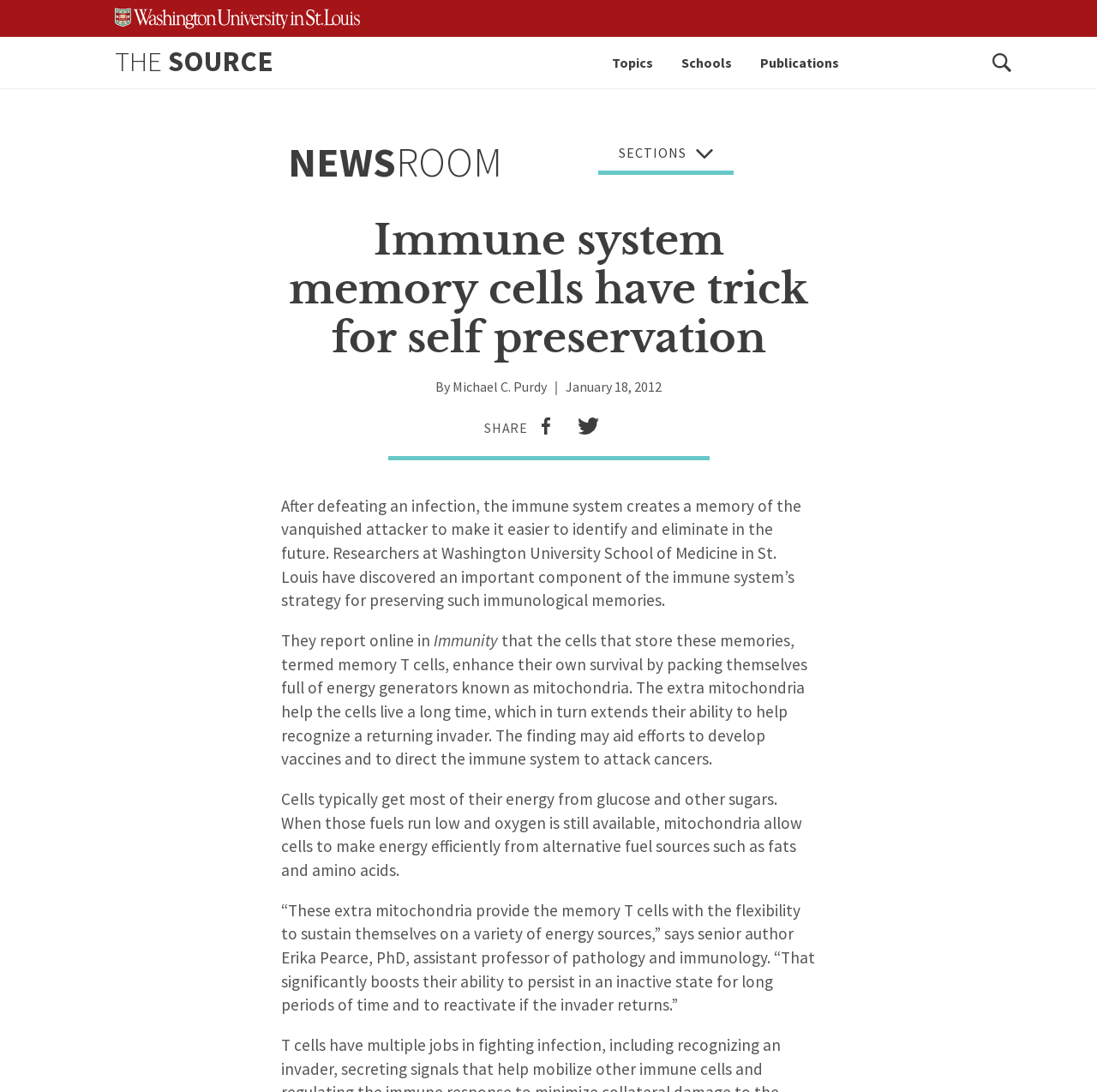Please identify the bounding box coordinates of the element that needs to be clicked to execute the following command: "Search for something". Provide the bounding box using four float numbers between 0 and 1, formatted as [left, top, right, bottom].

[0.894, 0.033, 0.933, 0.08]